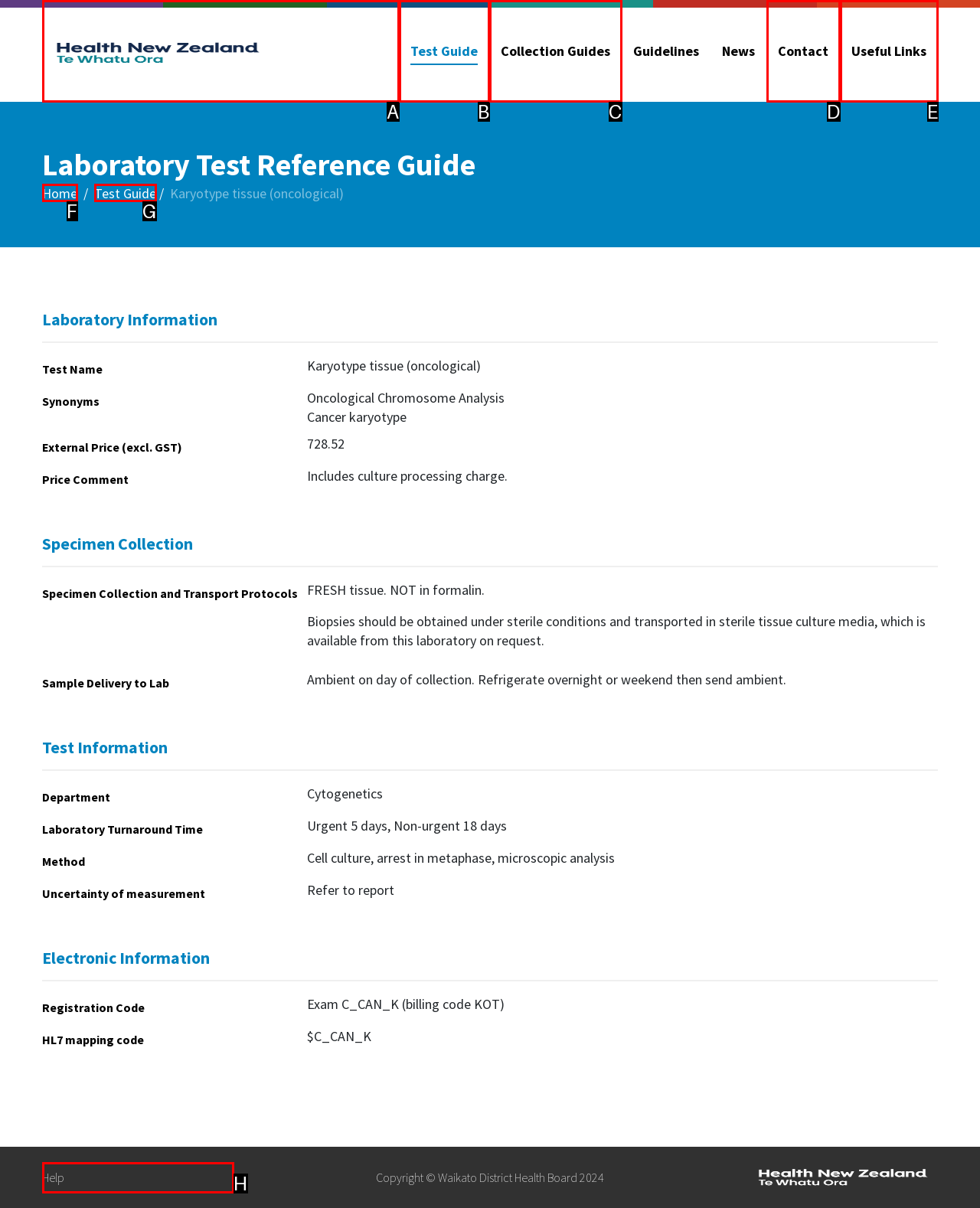Select the HTML element that matches the description: parent_node: Test Guide. Provide the letter of the chosen option as your answer.

A